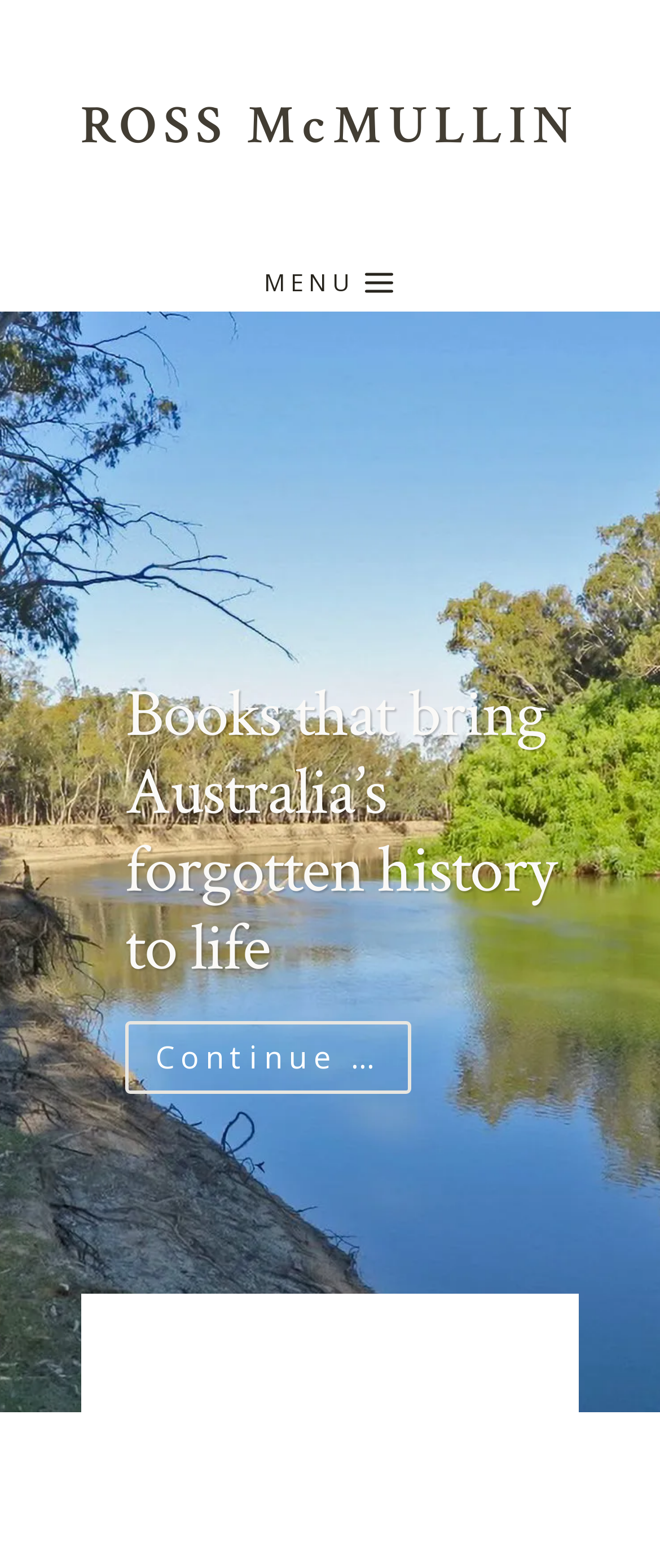Determine the bounding box of the UI element mentioned here: "menu Toggle Menu". The coordinates must be in the format [left, top, right, bottom] with values ranging from 0 to 1.

[0.378, 0.162, 0.622, 0.198]